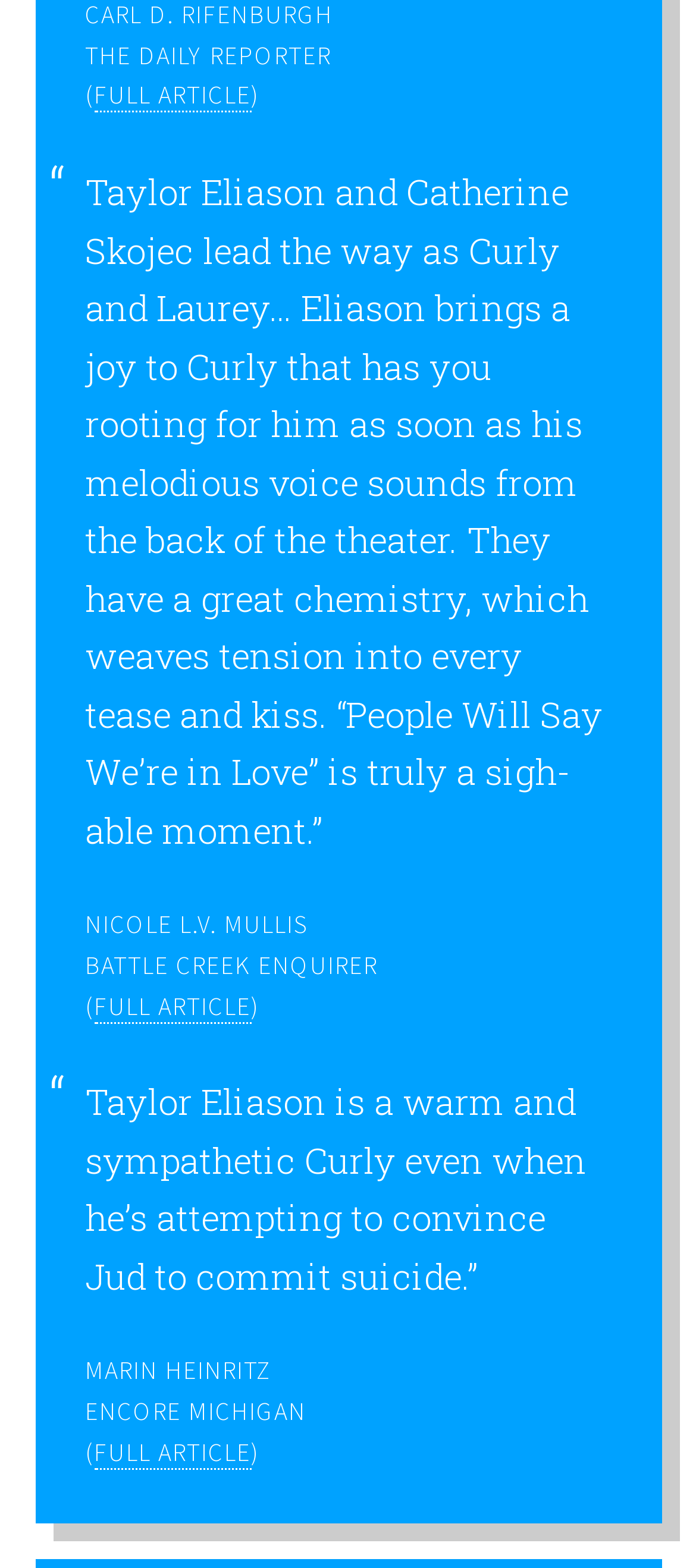What is the name of the publication?
Please respond to the question thoroughly and include all relevant details.

The name of the publication can be found at the top of the webpage, where it says 'THE DAILY REPORTER' in a static text element.